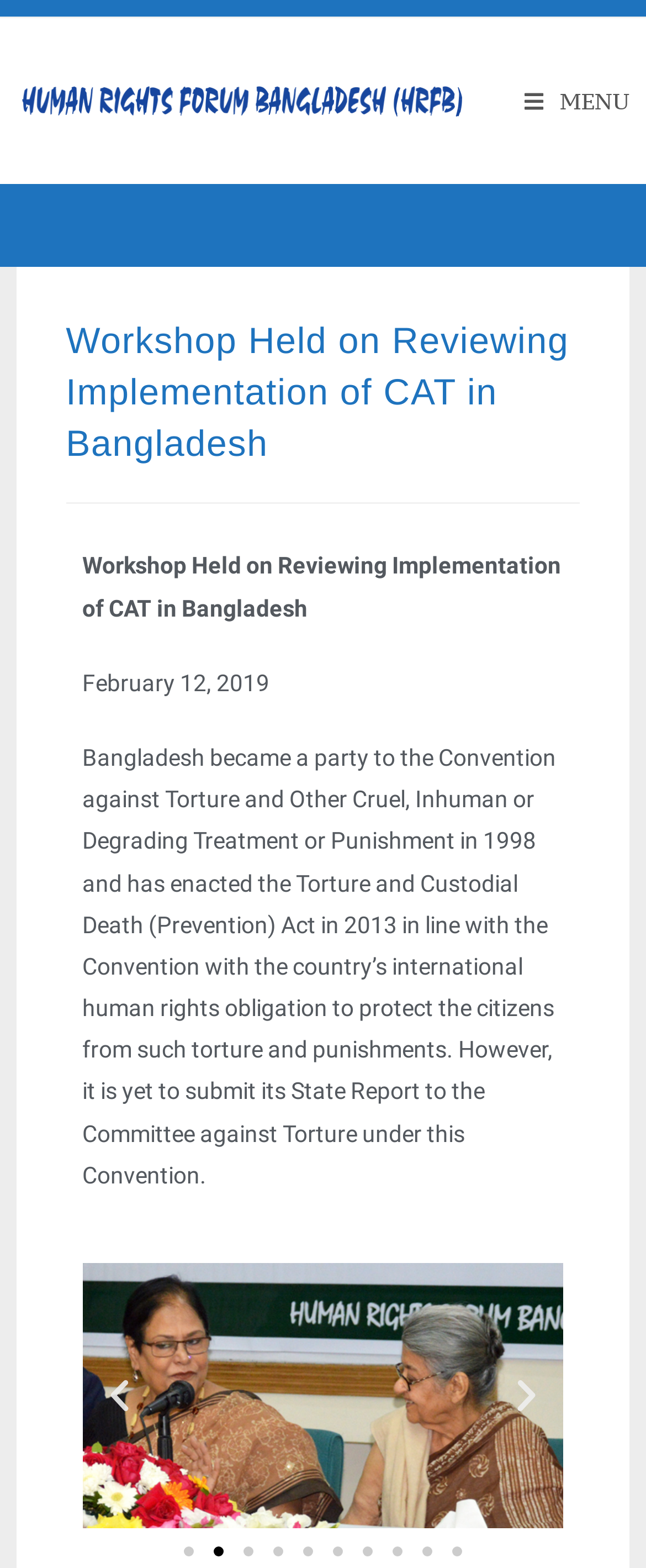When was the workshop held?
Based on the content of the image, thoroughly explain and answer the question.

The date of the workshop can be found in the middle of the webpage, where it is written as 'February 12, 2019' in a static text format.